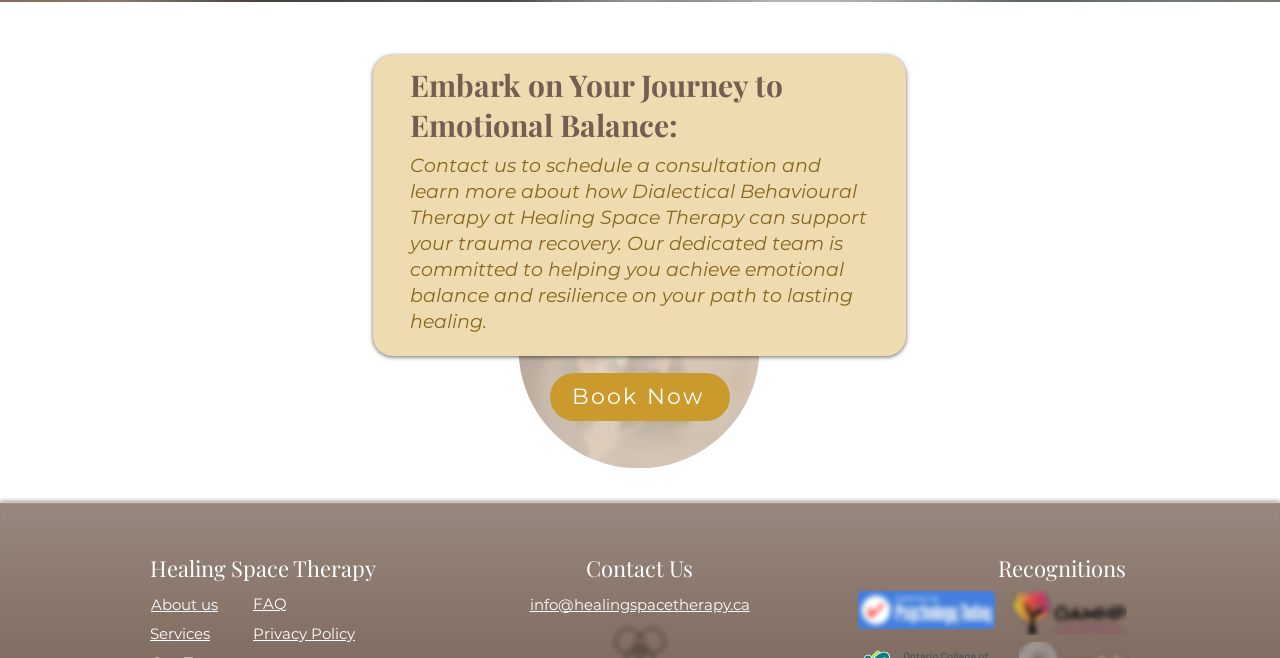Bounding box coordinates are specified in the format (top-left x, top-left y, bottom-right x, bottom-right y). All values are floating point numbers bounded between 0 and 1. Please provide the bounding box coordinate of the region this sentence describes: FAQ

[0.198, 0.902, 0.224, 0.931]